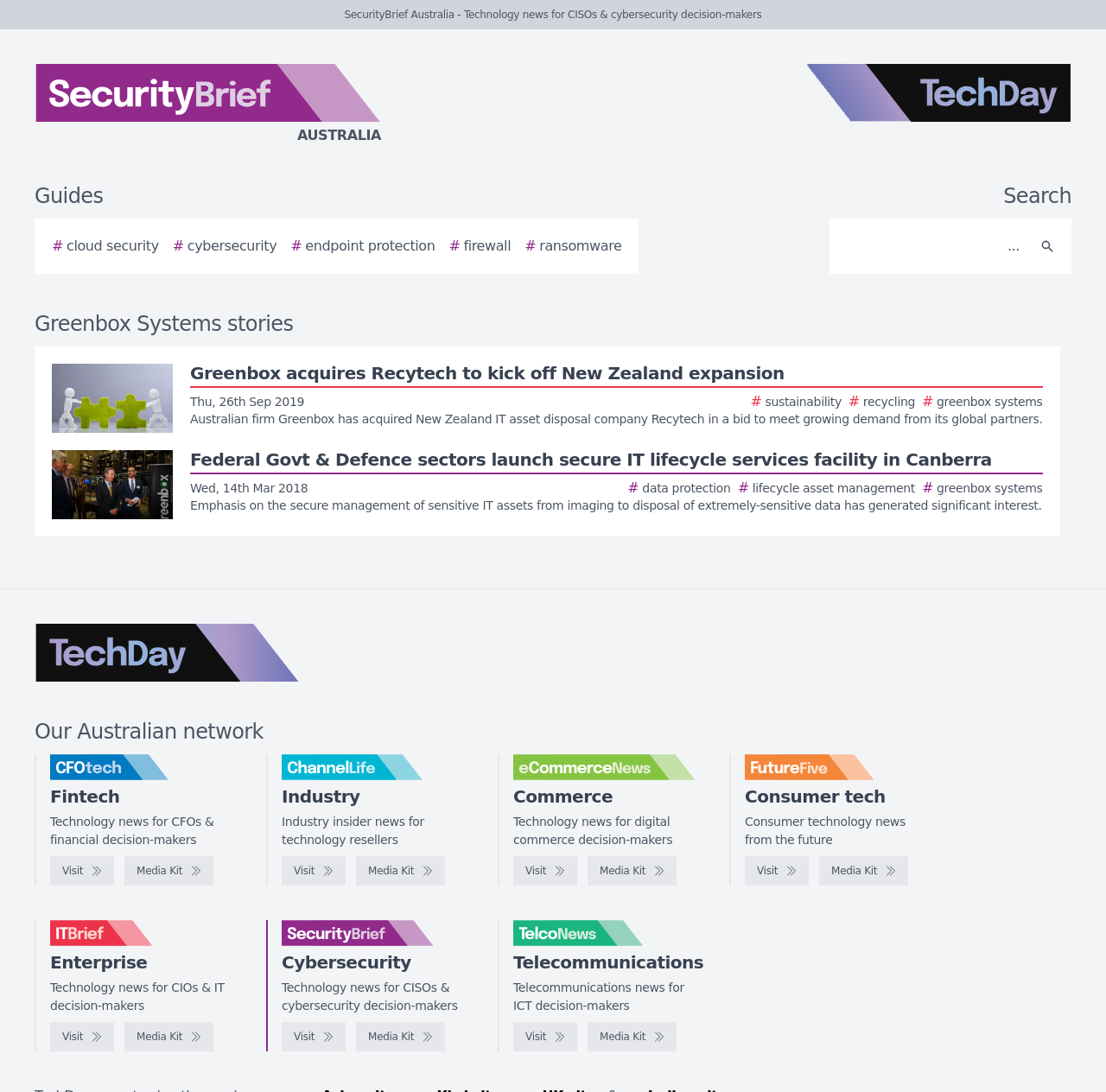What type of stories are featured on the website?
Please provide a comprehensive answer to the question based on the webpage screenshot.

I determined the answer by looking at the categories and tags associated with the stories, such as 'cloud security', 'cybersecurity', and 'endpoint protection', which suggest that the website features technology and cybersecurity-related stories.